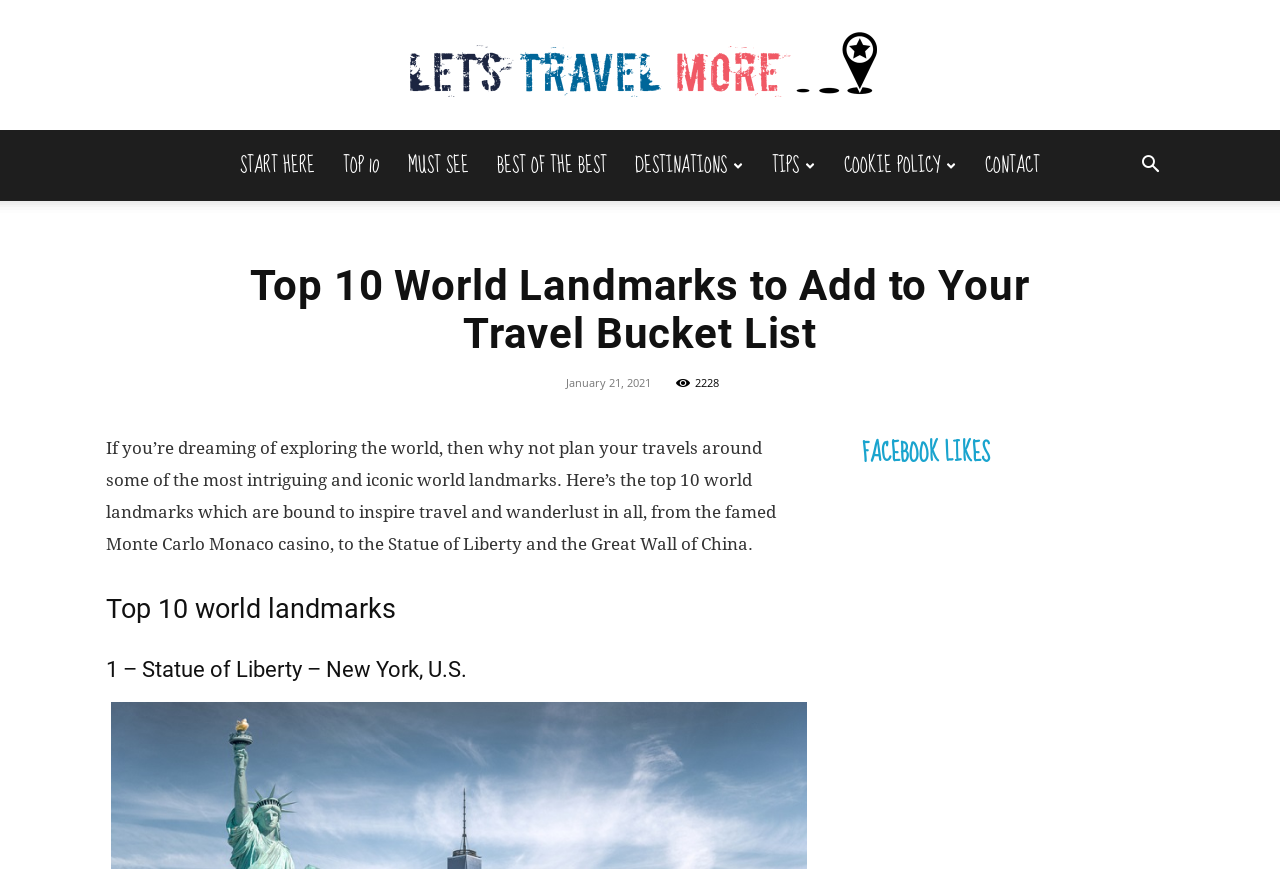Determine the bounding box coordinates of the element that should be clicked to execute the following command: "Click on the 'MUST SEE' link".

[0.308, 0.15, 0.377, 0.231]